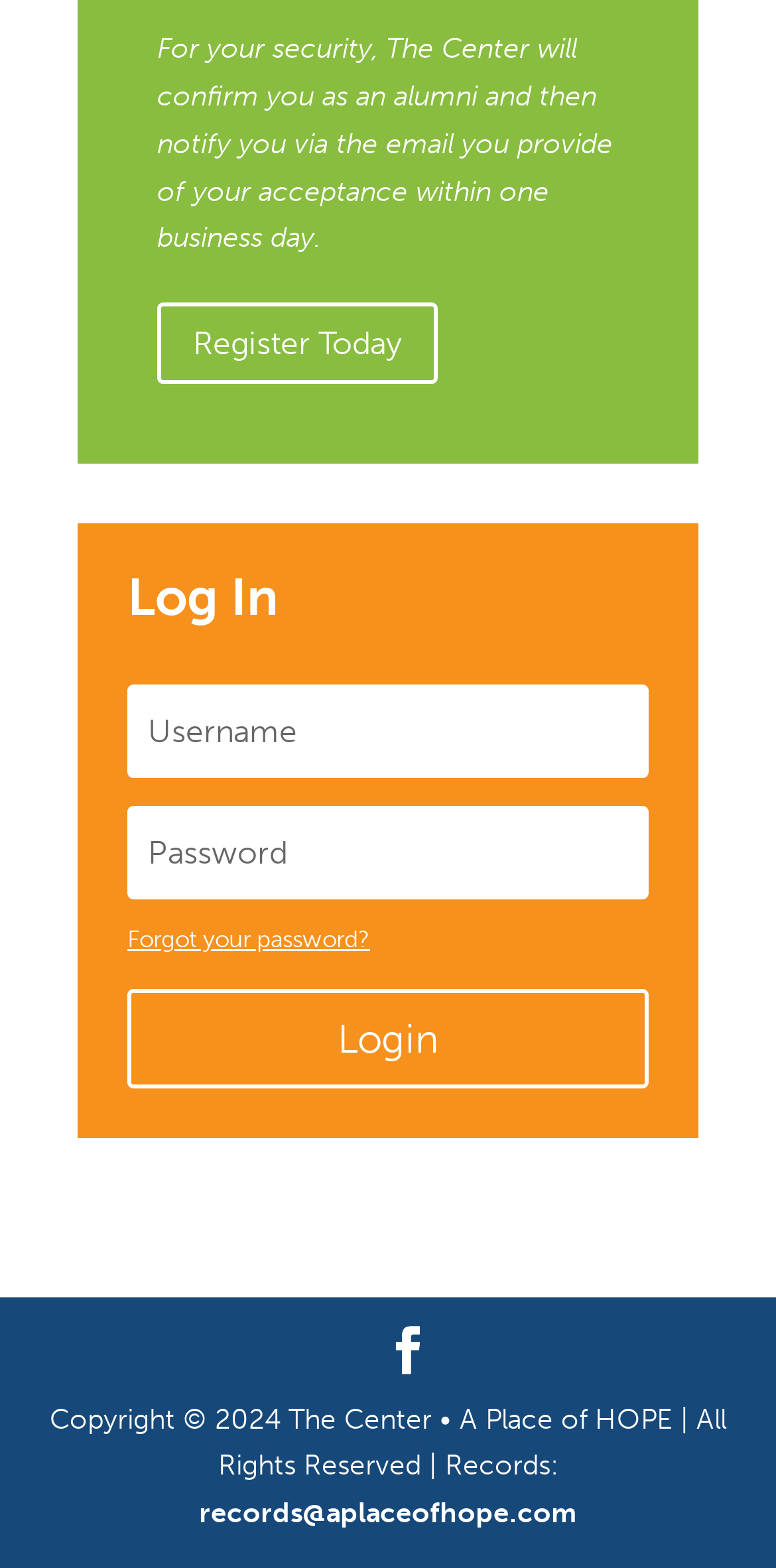Bounding box coordinates must be specified in the format (top-left x, top-left y, bottom-right x, bottom-right y). All values should be floating point numbers between 0 and 1. What are the bounding box coordinates of the UI element described as: records@aplaceofhope.com

[0.256, 0.955, 0.744, 0.976]